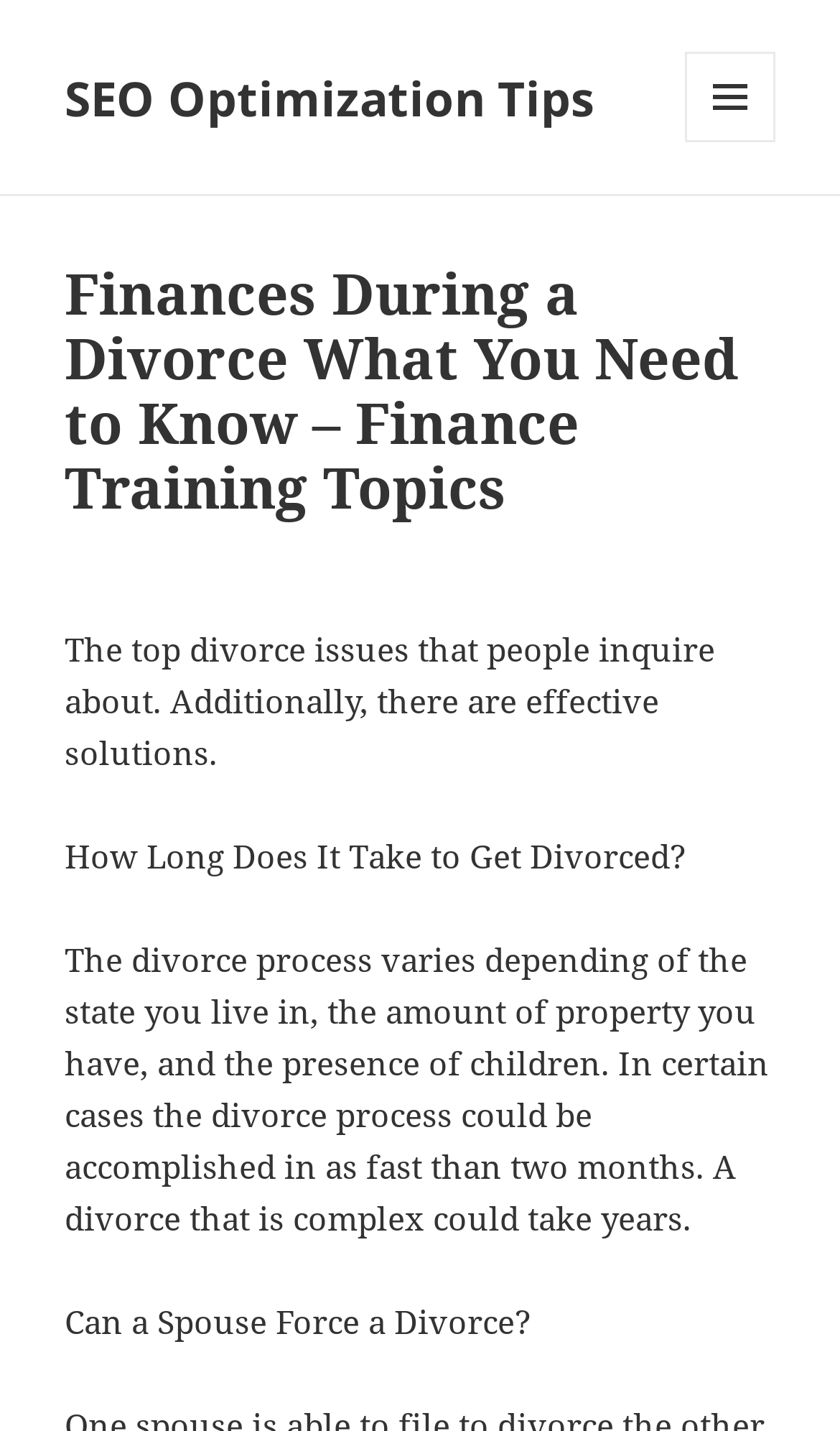Craft a detailed narrative of the webpage's structure and content.

The webpage appears to be an informative article about divorce, specifically focusing on finances during the process. At the top, there is a link to "SEO Optimization Tips" on the top-left corner. Below it, a button with a menu icon is located on the top-right corner, which expands to reveal a header section when clicked.

The main content of the webpage is divided into sections, with a prominent heading "Finances During a Divorce What You Need to Know – Finance Training Topics" situated at the top-center of the page. 

Below the heading, there are four paragraphs of text. The first paragraph briefly introduces the top divorce issues people inquire about and mentions the availability of effective solutions. The second paragraph asks the question "How Long Does It Take to Get Divorced?" The third paragraph provides a detailed answer to this question, explaining that the divorce process varies depending on the state, property, and presence of children, and can take anywhere from two months to several years. The fourth paragraph poses another question, "Can a Spouse Force a Divorce?"